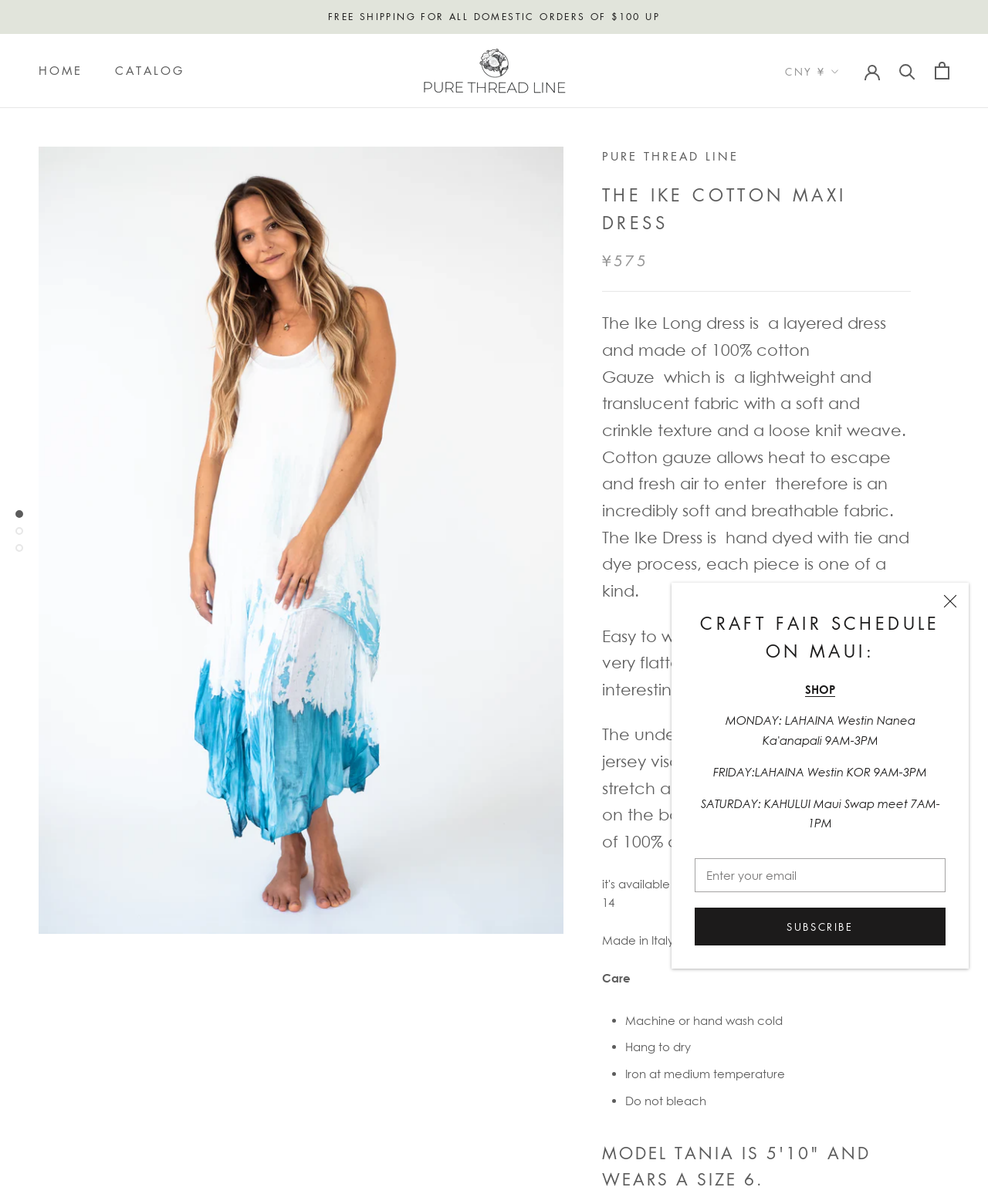Please provide the bounding box coordinates for the UI element as described: "parent_node: Currency aria-label="Open cart"". The coordinates must be four floats between 0 and 1, represented as [left, top, right, bottom].

[0.946, 0.051, 0.961, 0.066]